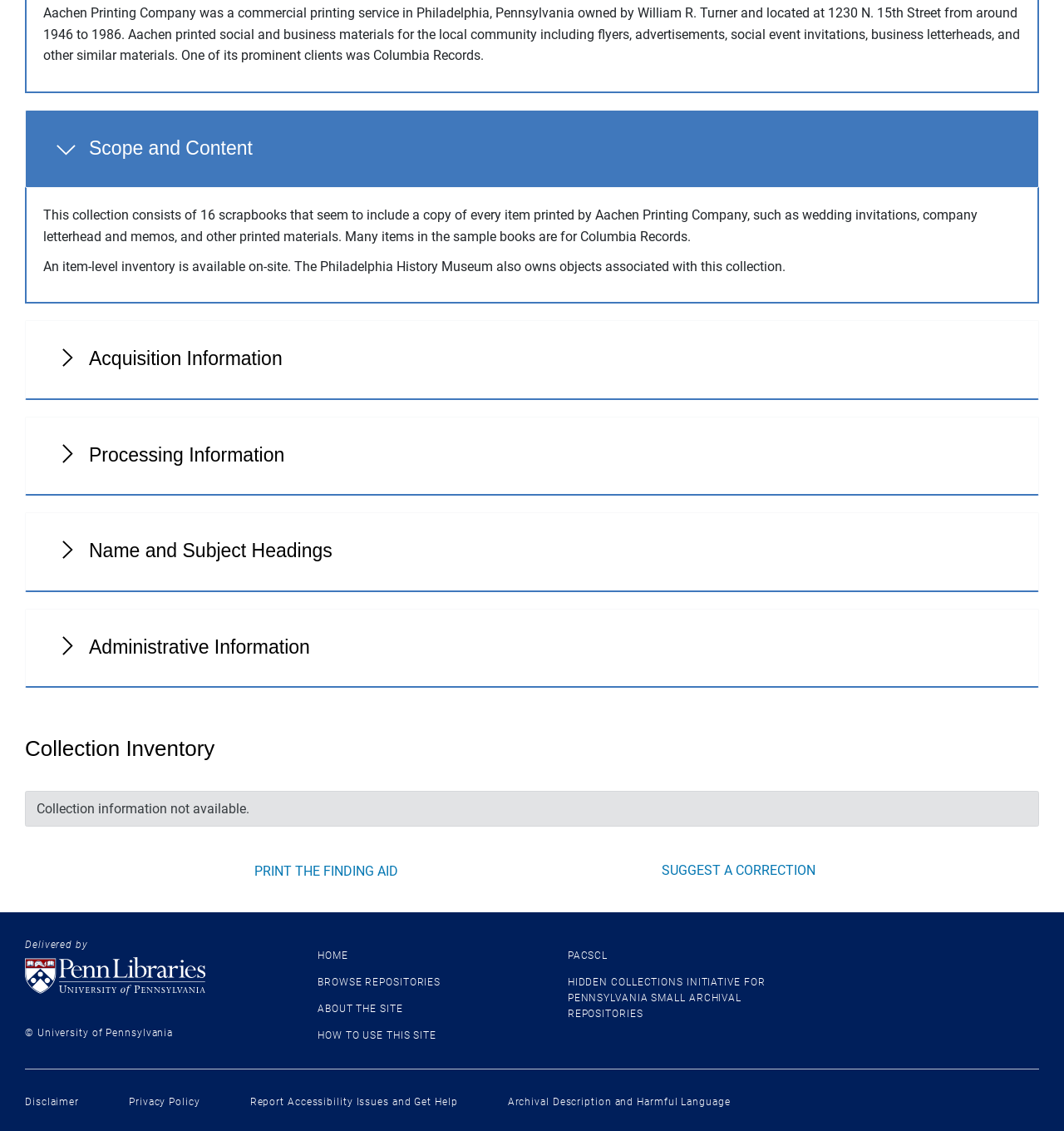Can you determine the bounding box coordinates of the area that needs to be clicked to fulfill the following instruction: "Expand Scope and Content"?

[0.023, 0.097, 0.977, 0.166]